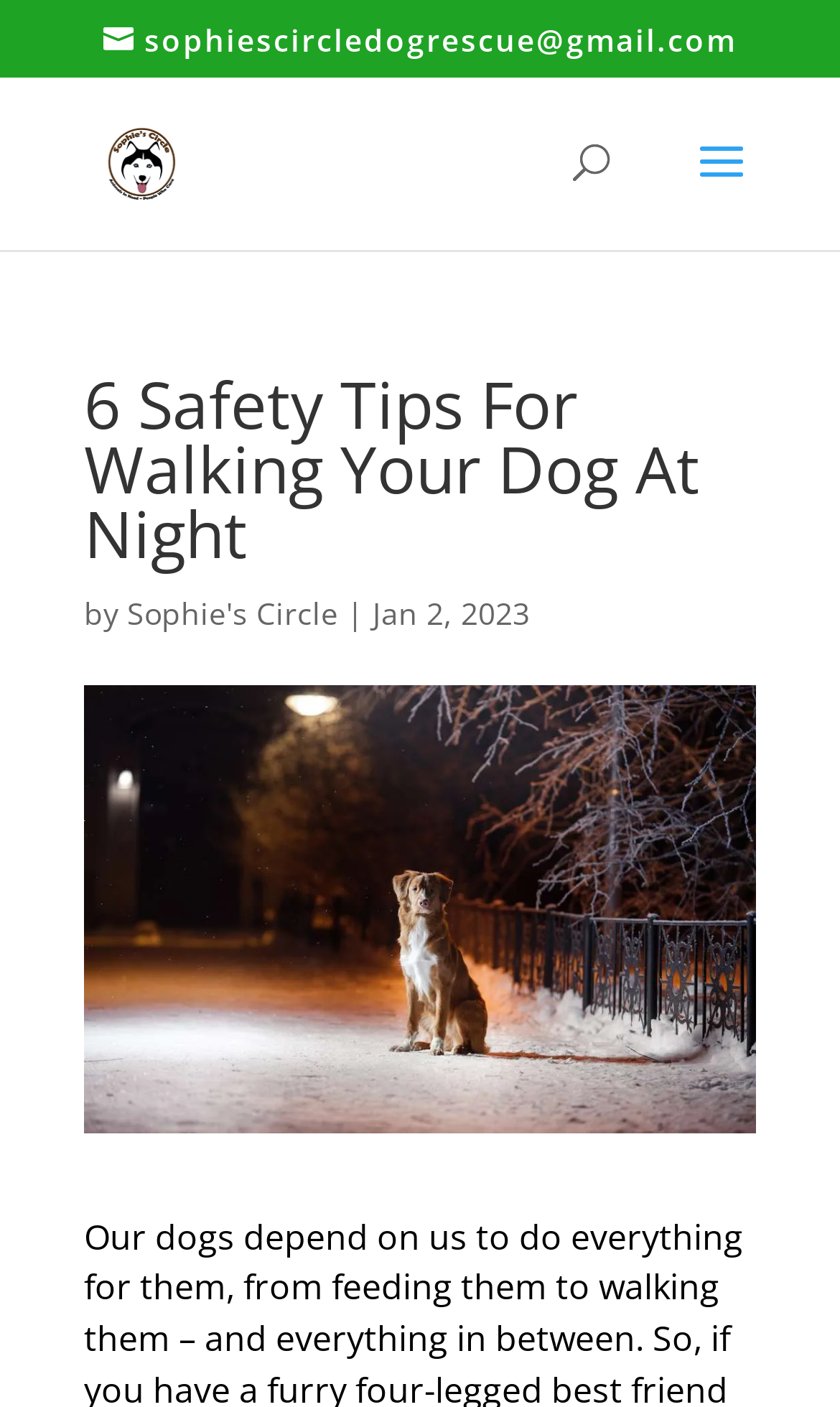Extract the primary headline from the webpage and present its text.

6 Safety Tips For Walking Your Dog At Night